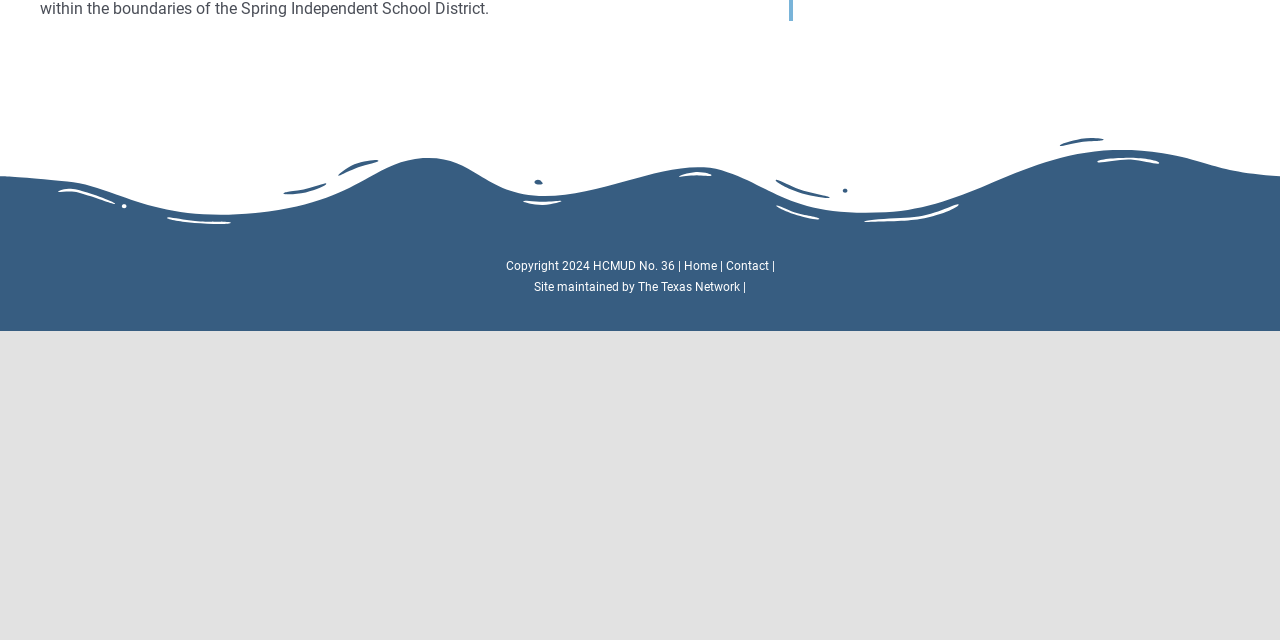Using the webpage screenshot and the element description Contact, determine the bounding box coordinates. Specify the coordinates in the format (top-left x, top-left y, bottom-right x, bottom-right y) with values ranging from 0 to 1.

[0.567, 0.404, 0.6, 0.426]